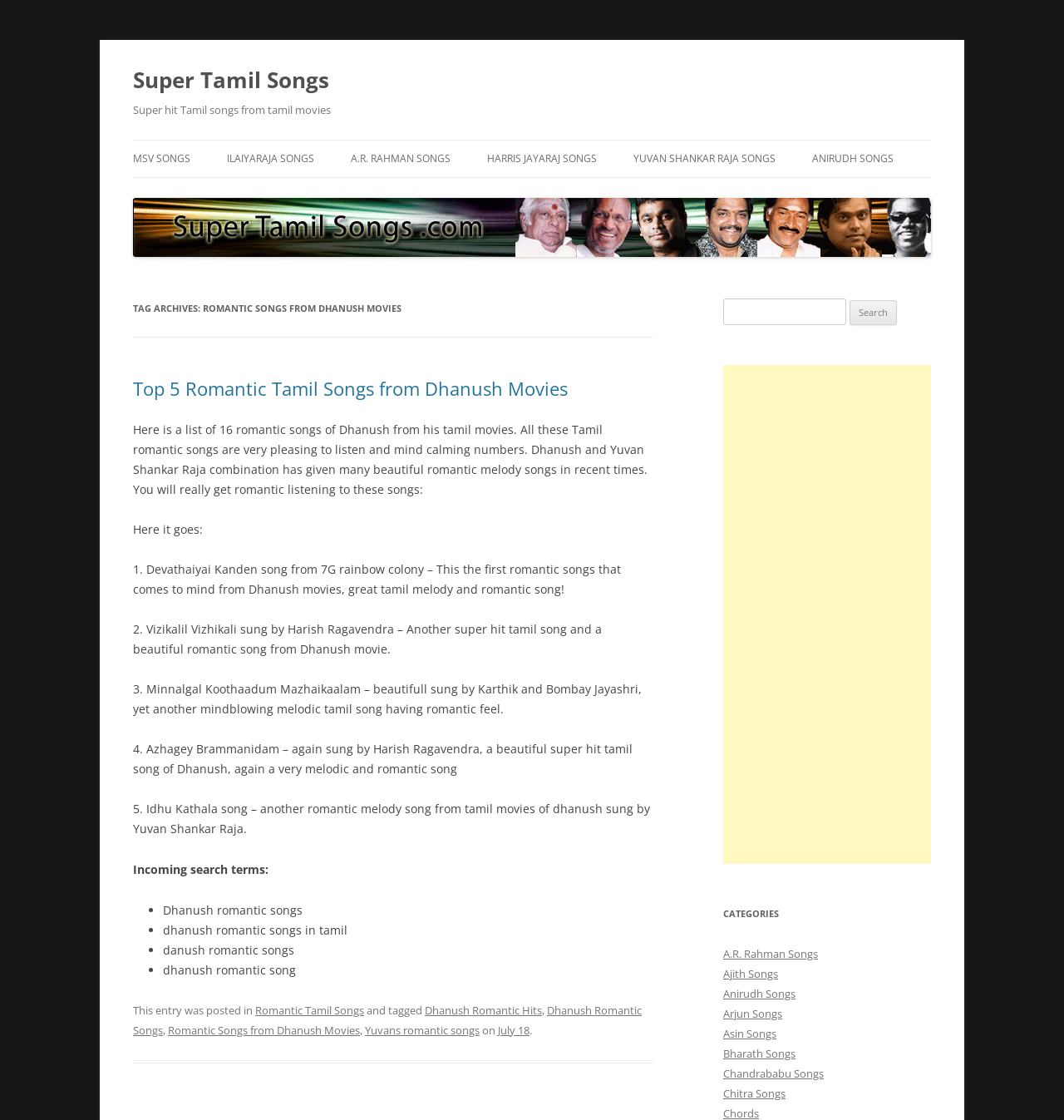Kindly determine the bounding box coordinates for the clickable area to achieve the given instruction: "Explore 'A.R. Rahman Songs' category".

[0.68, 0.845, 0.769, 0.858]